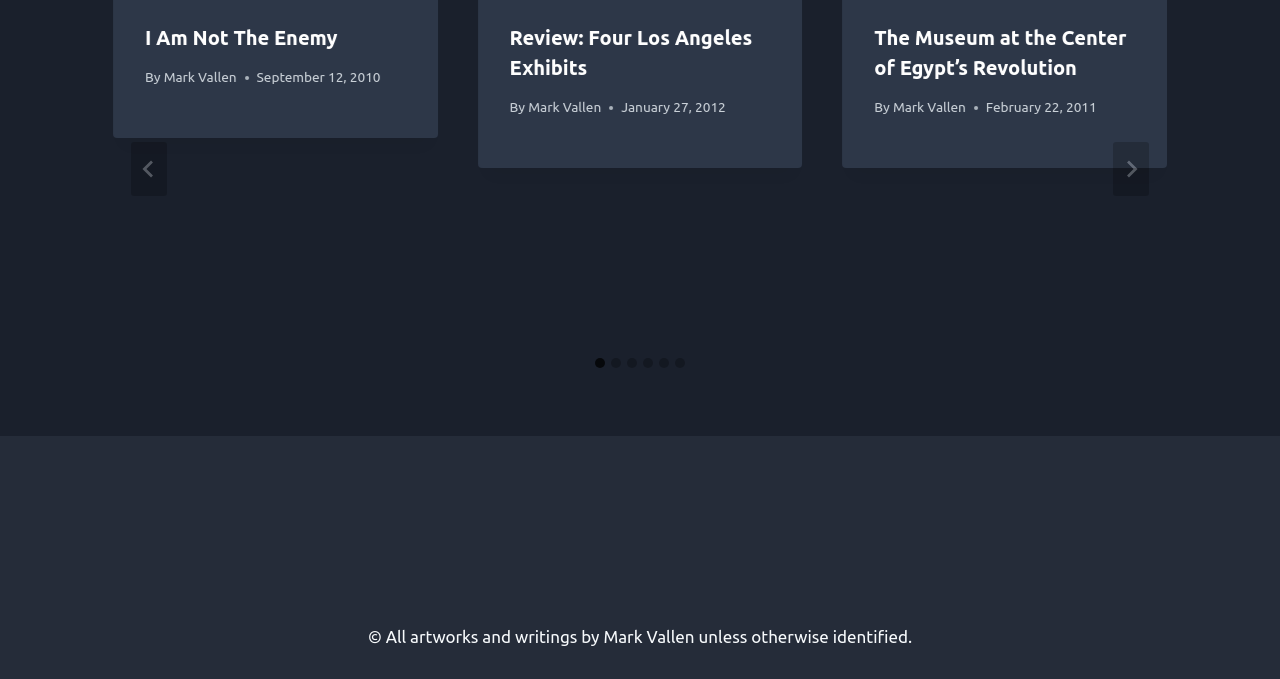Please predict the bounding box coordinates (top-left x, top-left y, bottom-right x, bottom-right y) for the UI element in the screenshot that fits the description: Search

None